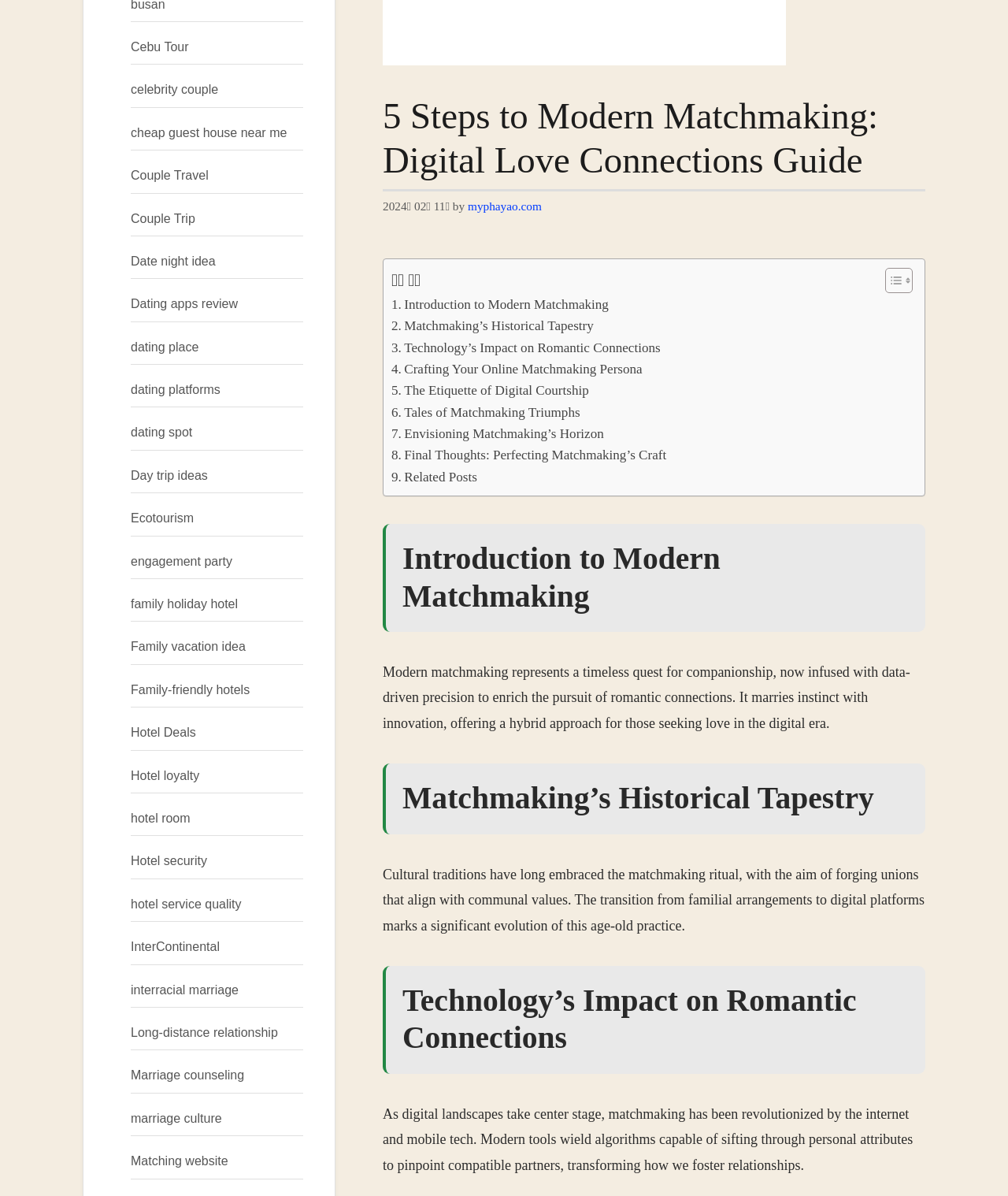Please find the bounding box for the UI component described as follows: "Exercise".

None